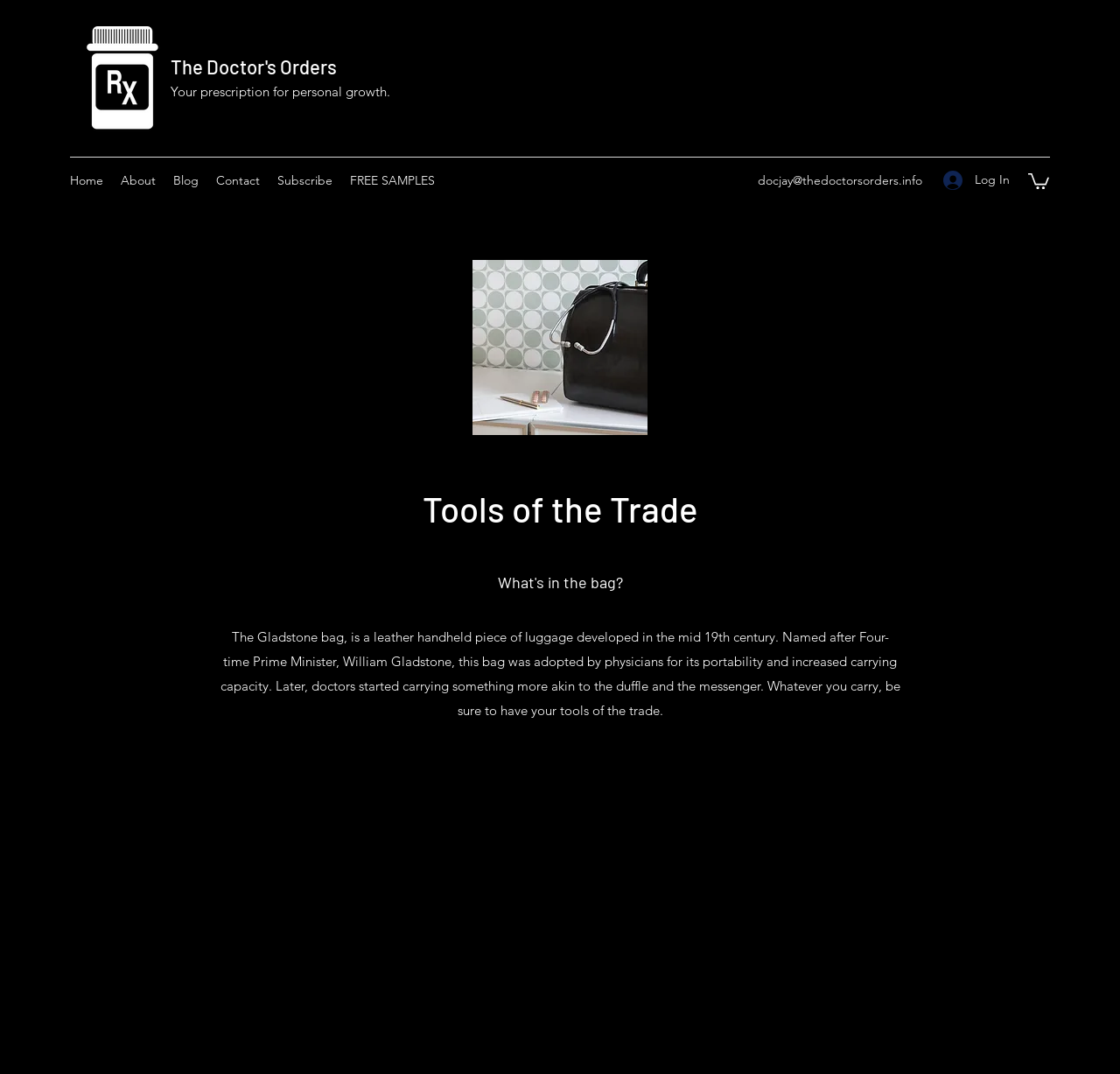Specify the bounding box coordinates of the area that needs to be clicked to achieve the following instruction: "Log In".

[0.831, 0.153, 0.912, 0.183]